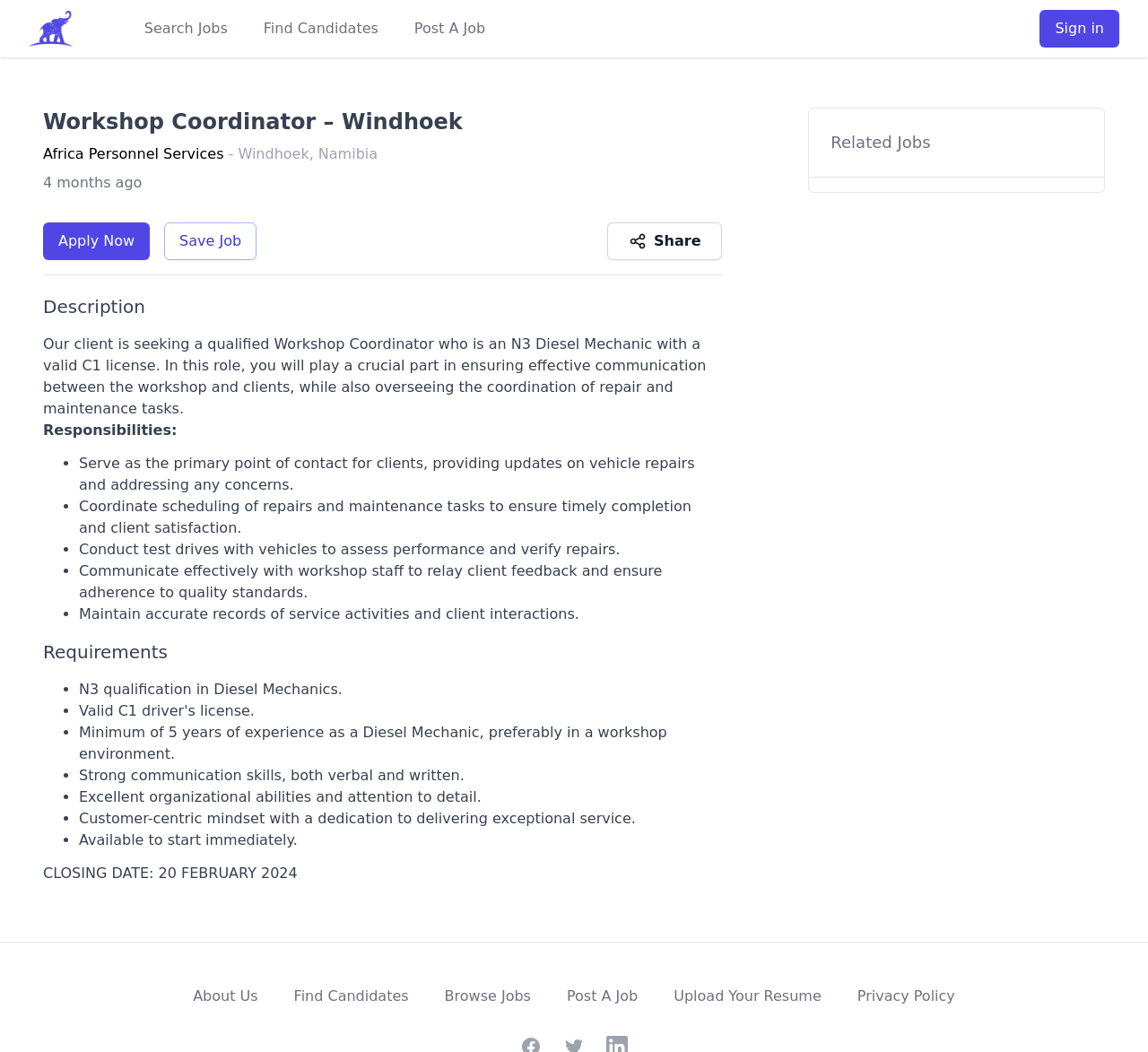What is the primary point of contact for clients?
Refer to the image and offer an in-depth and detailed answer to the question.

I found the answer by looking at the responsibilities section of the job description, where it says 'Serve as the primary point of contact for clients, providing updates on vehicle repairs and addressing any concerns'.